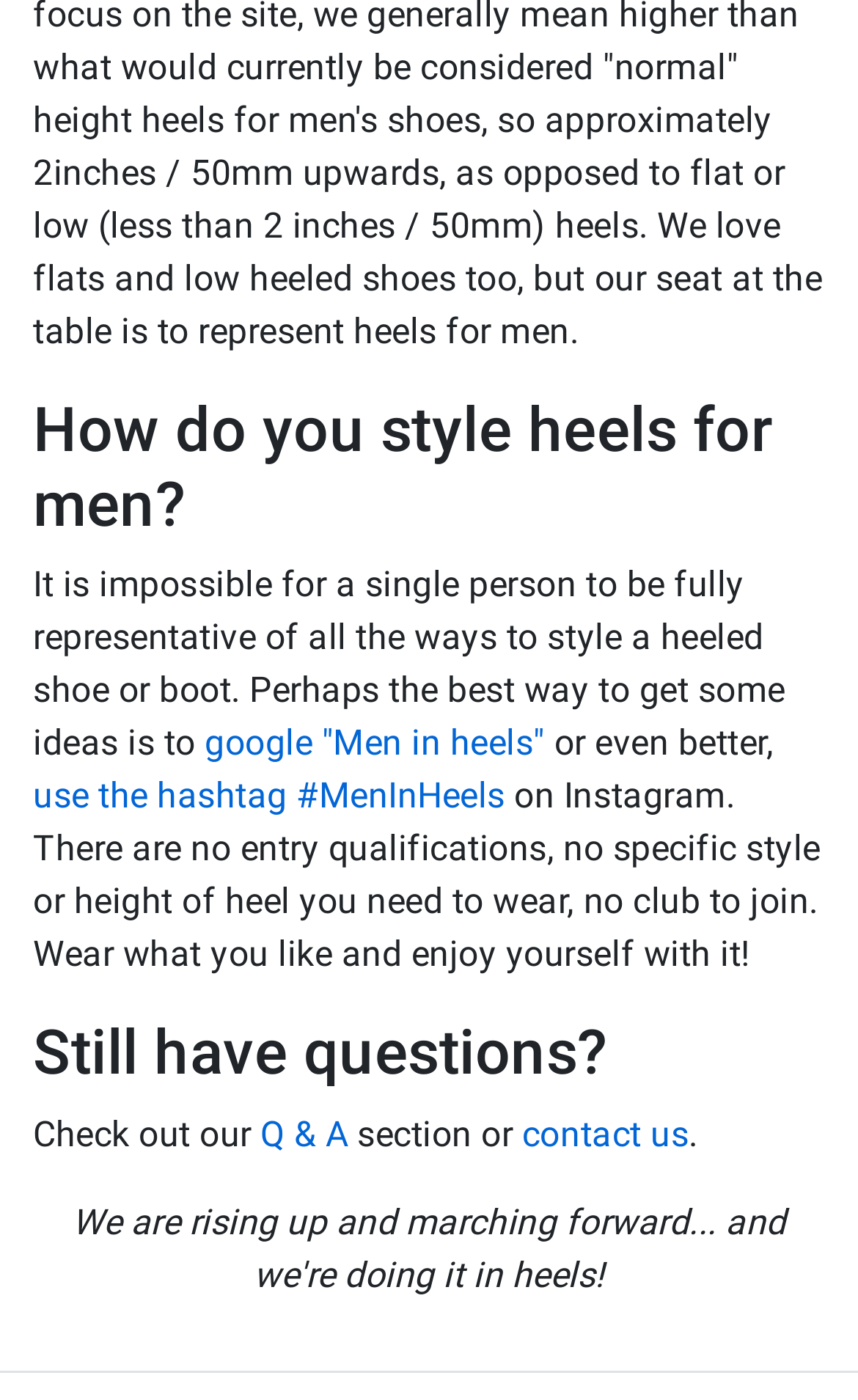What is the suggested way to get ideas for styling heeled shoes?
Please answer the question with a single word or phrase, referencing the image.

Google 'Men in heels'